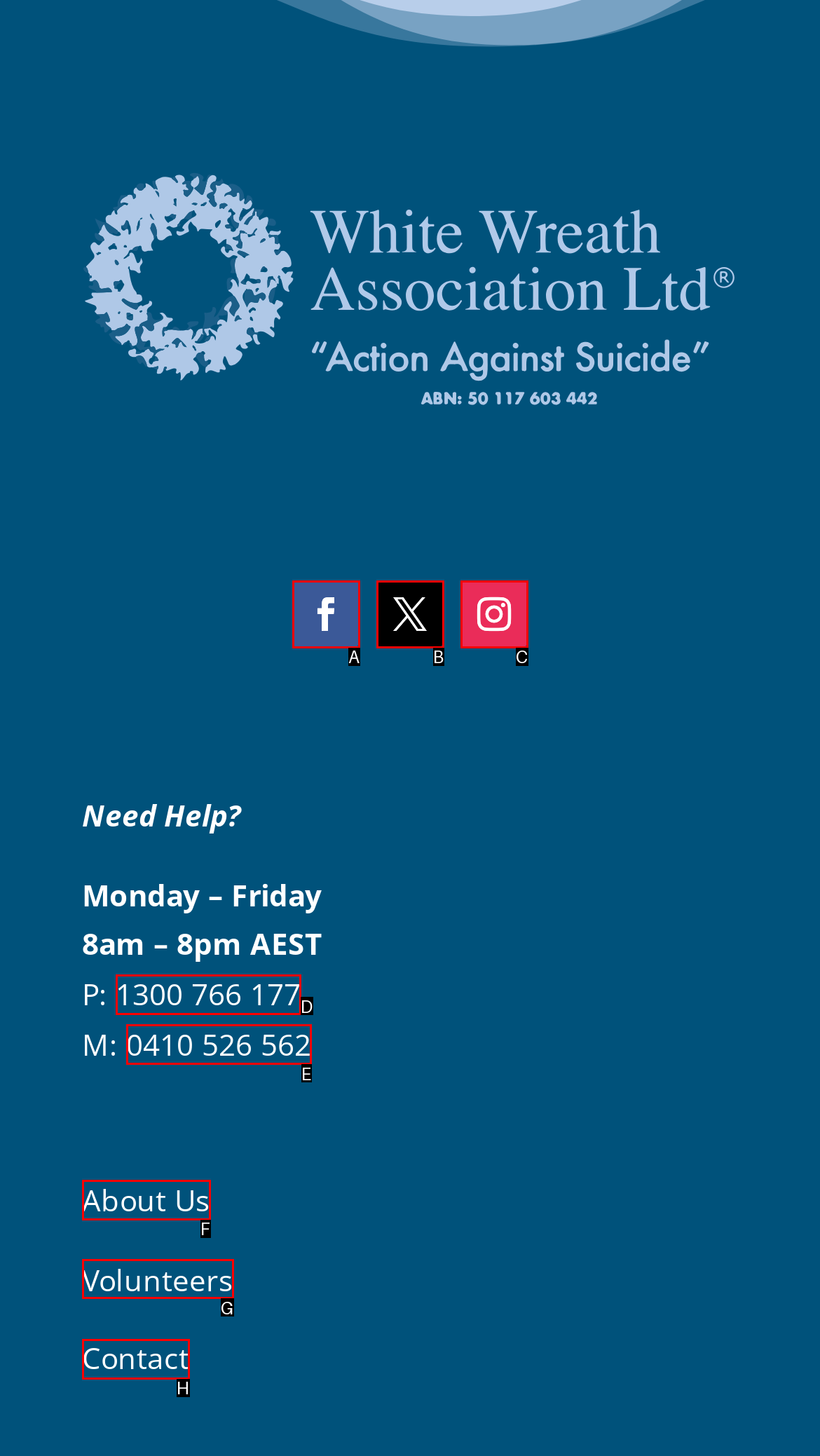Which HTML element should be clicked to complete the following task: Click the Volunteers link?
Answer with the letter corresponding to the correct choice.

G